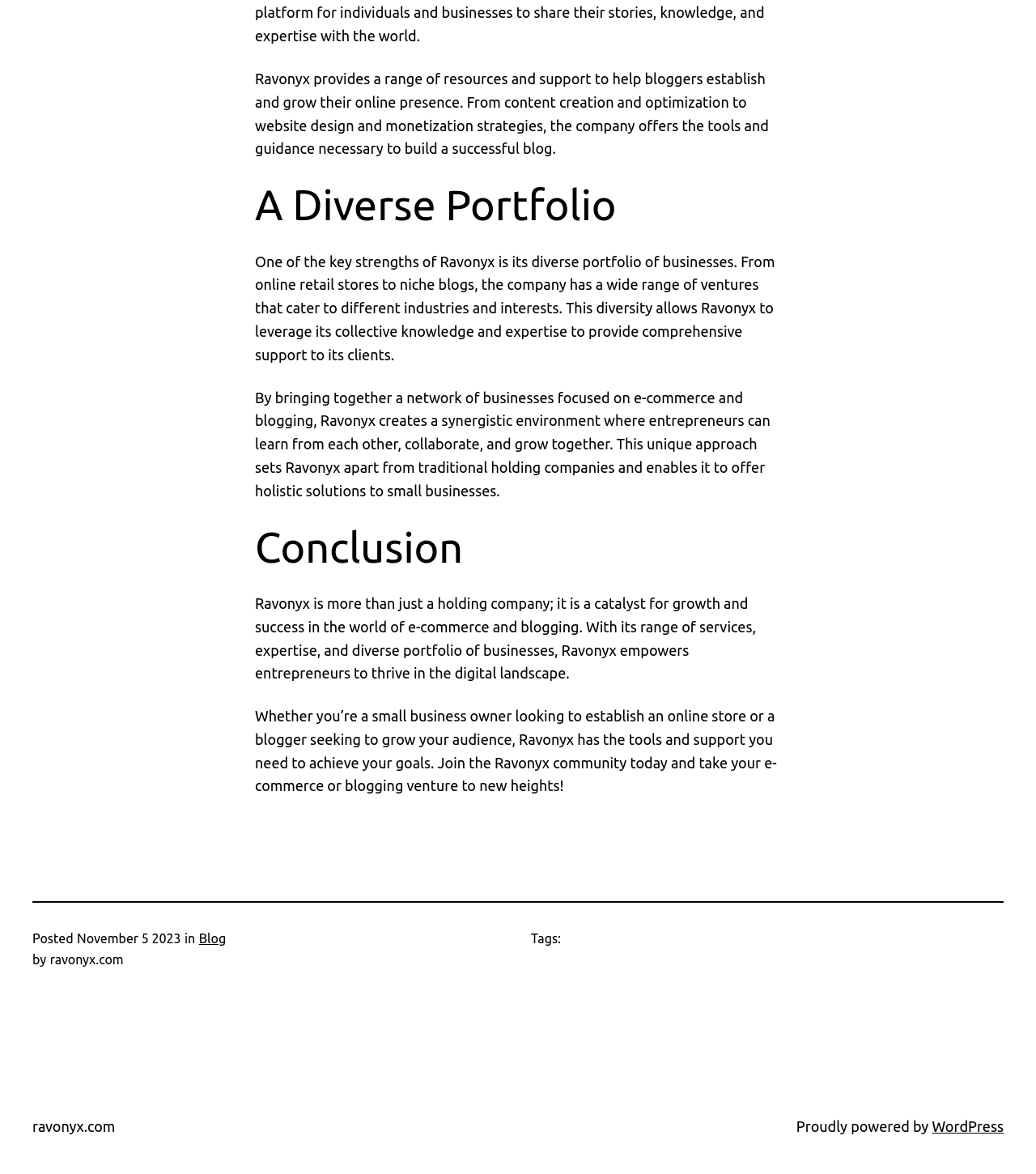Show the bounding box coordinates for the HTML element described as: "WordPress".

[0.9, 0.953, 0.969, 0.966]